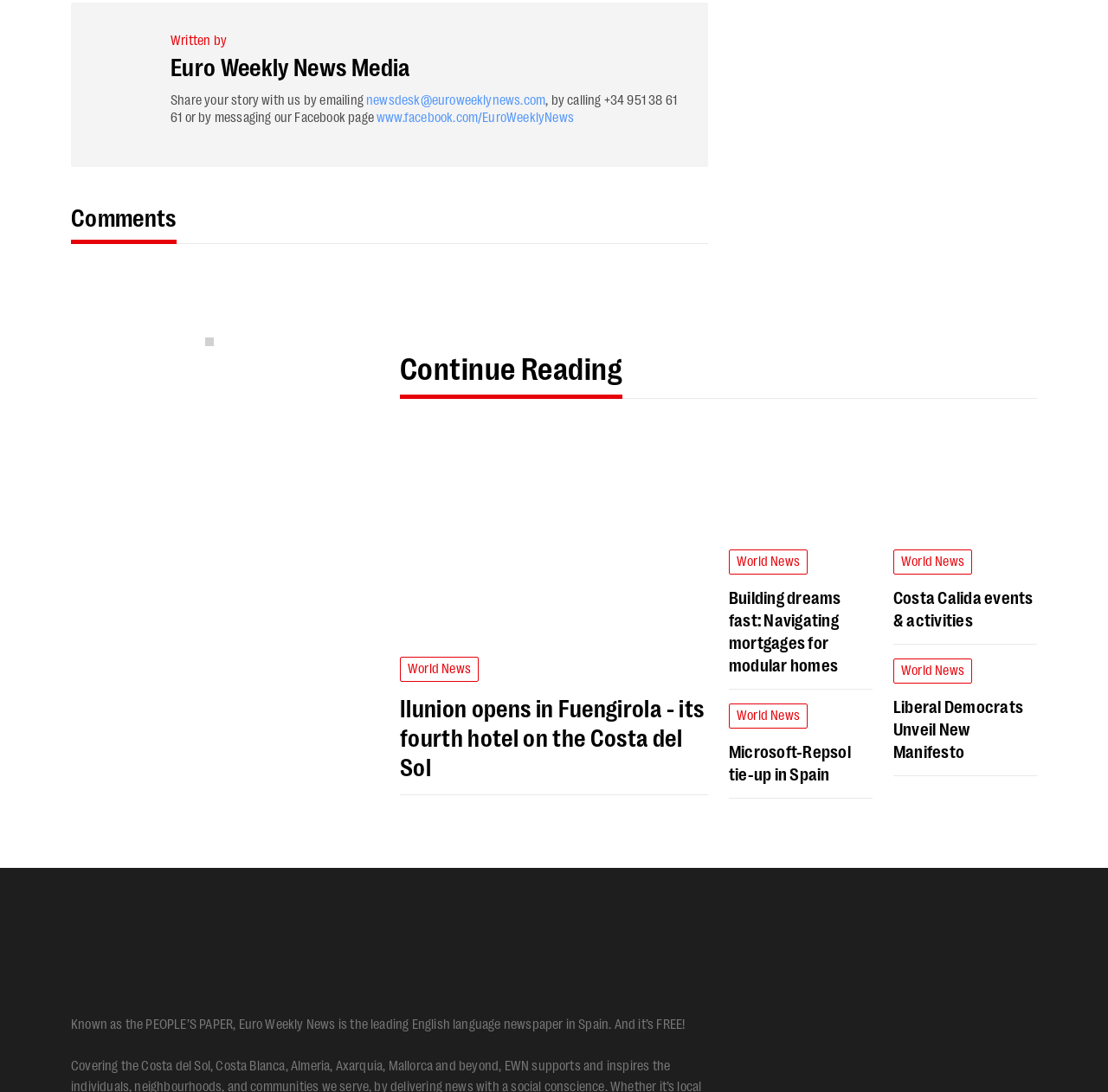Please specify the bounding box coordinates of the clickable region to carry out the following instruction: "Leave a comment". The coordinates should be four float numbers between 0 and 1, in the format [left, top, right, bottom].

None